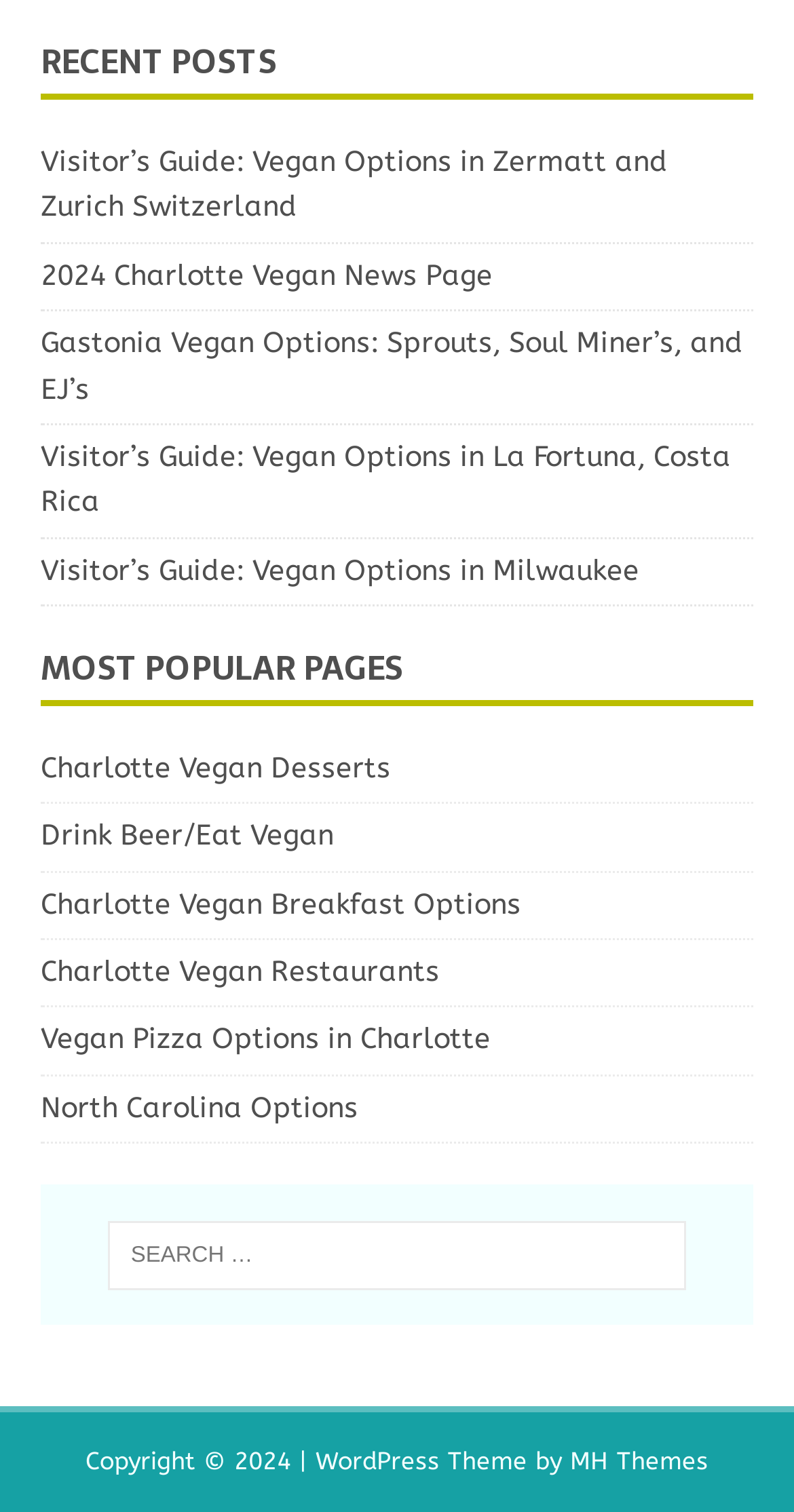Give a concise answer of one word or phrase to the question: 
What is the category of posts above 'MOST POPULAR PAGES'?

RECENT POSTS